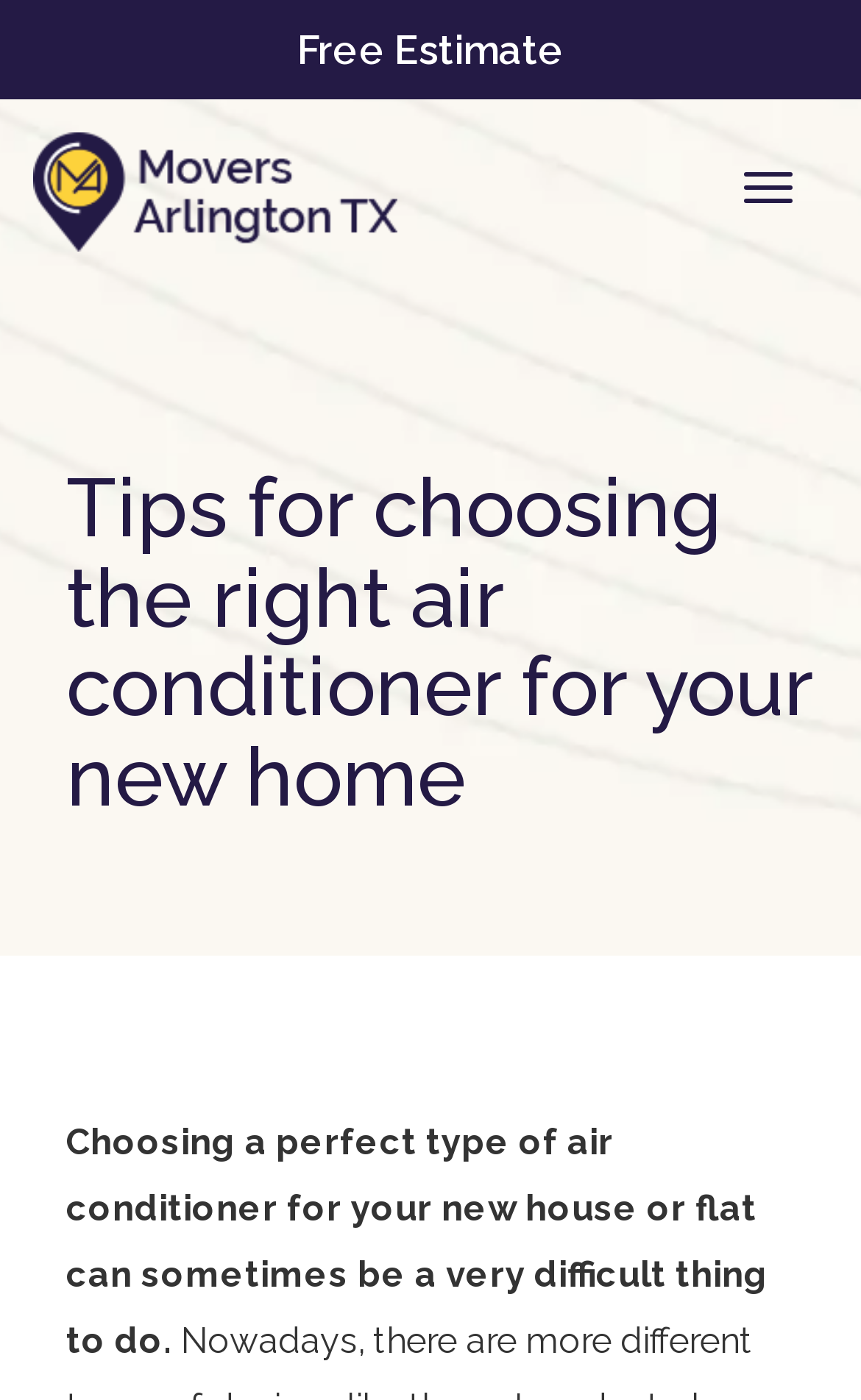Can you find and provide the title of the webpage?

Tips for choosing the right air conditioner for your new home